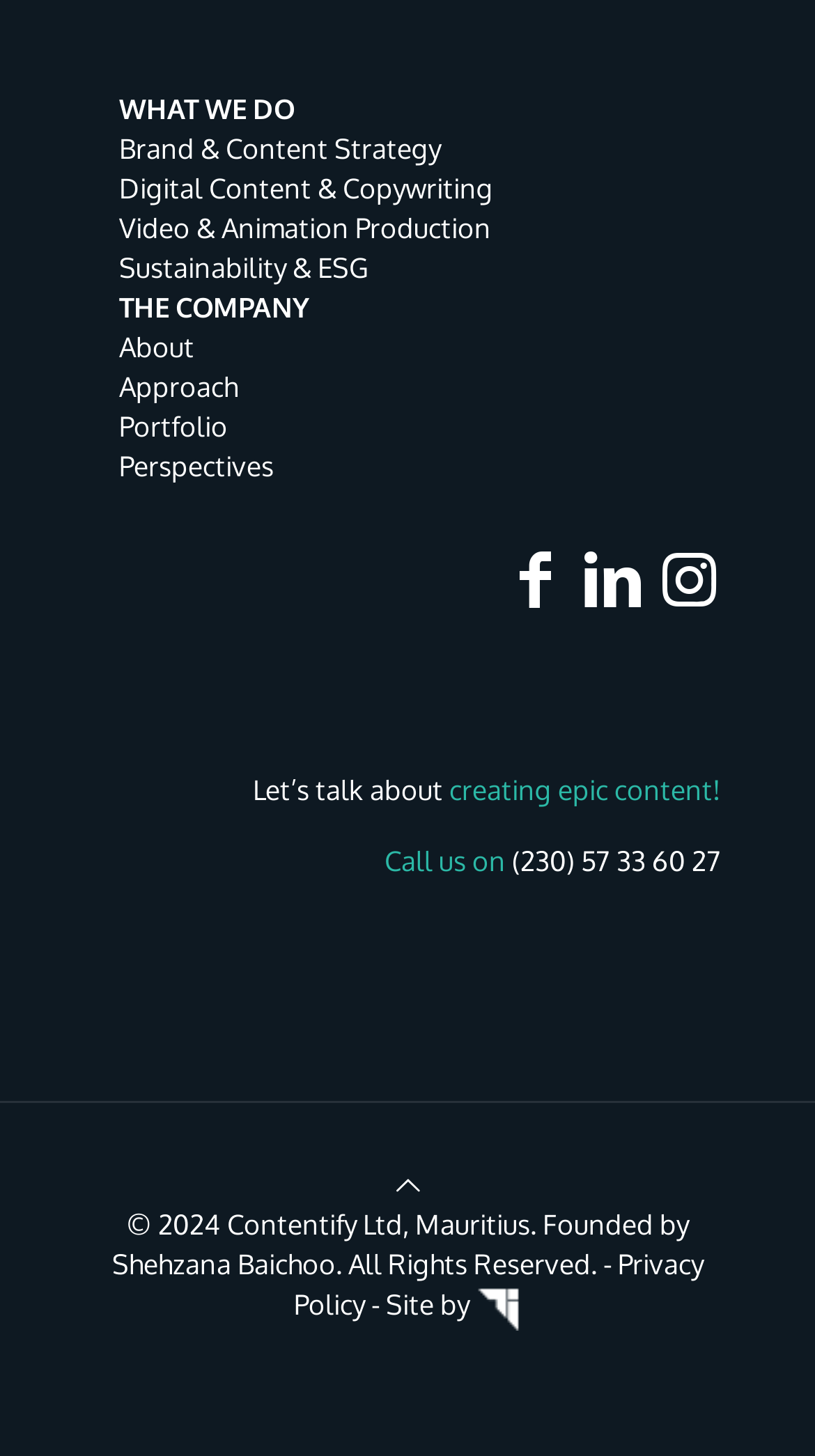What is the purpose of the 'Back to top icon' link?
Using the details from the image, give an elaborate explanation to answer the question.

The 'Back to top icon' link is typically used to allow users to quickly scroll back to the top of the webpage, and its presence suggests that the webpage has a significant amount of content that requires scrolling.